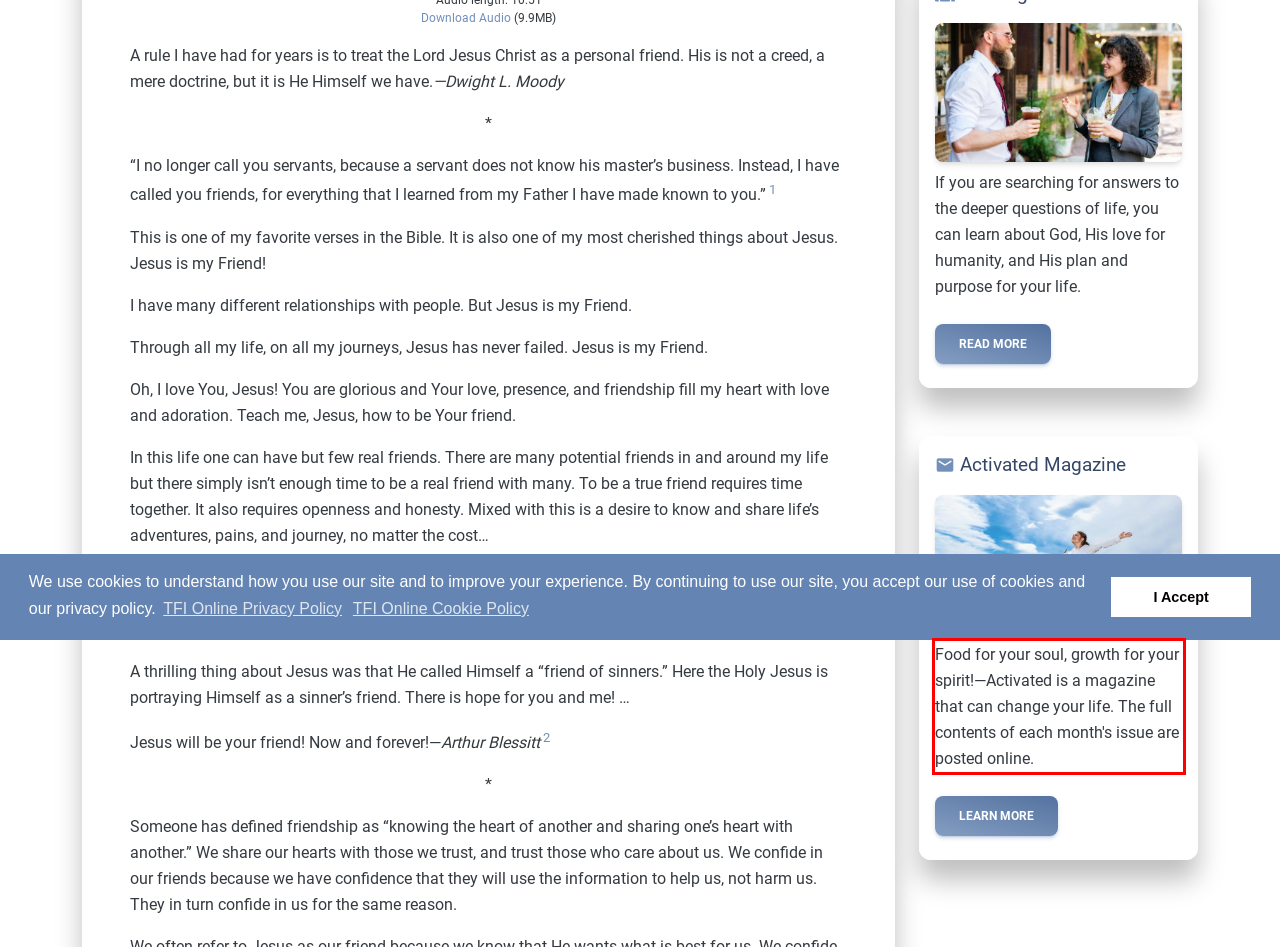You are given a screenshot of a webpage with a UI element highlighted by a red bounding box. Please perform OCR on the text content within this red bounding box.

Food for your soul, growth for your spirit!—Activated is a magazine that can change your life. The full contents of each month's issue are posted online.